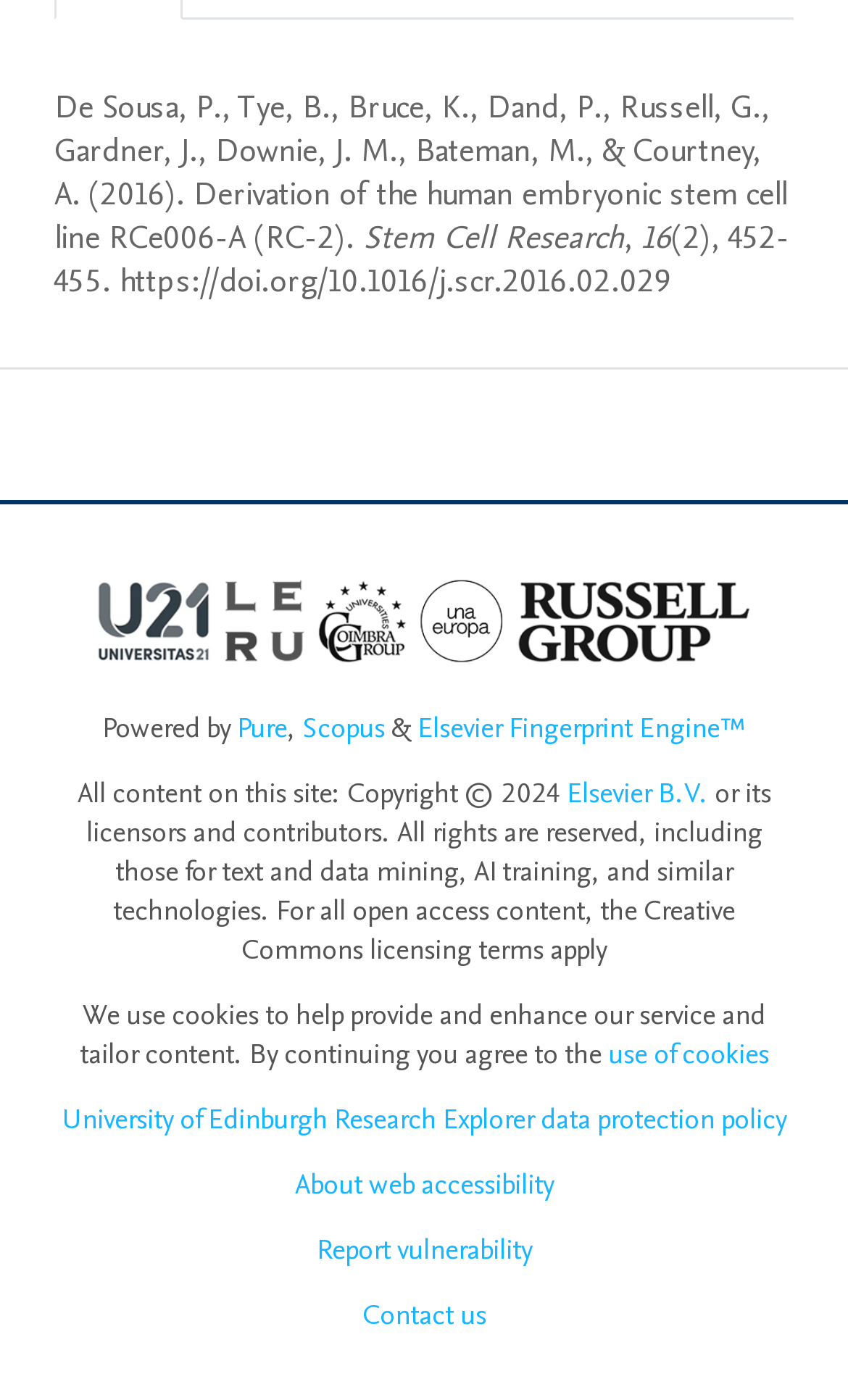What is the journal name where the research paper was published?
Kindly offer a comprehensive and detailed response to the question.

I determined this by looking at the StaticText element with the OCR text 'Stem Cell Research' which appears to be the journal name where the research paper was published.